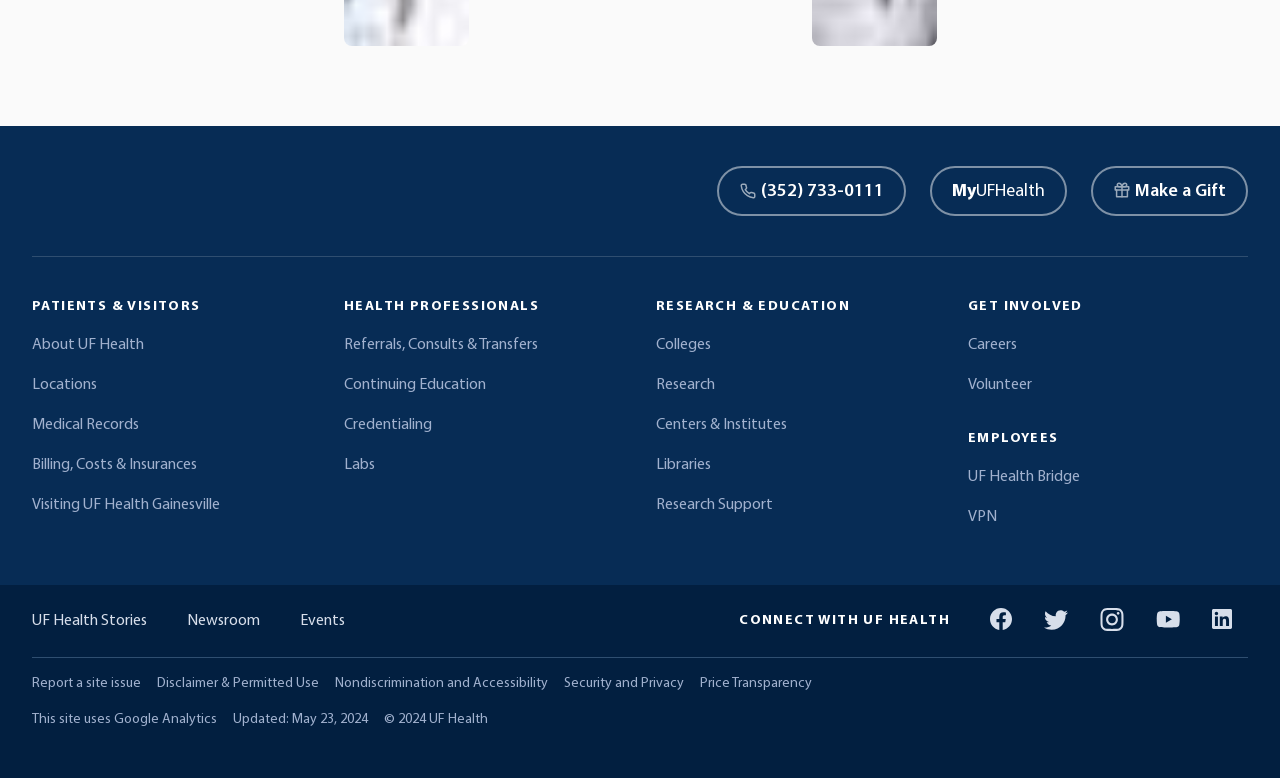Using the element description (352) 733-0111, predict the bounding box coordinates for the UI element. Provide the coordinates in (top-left x, top-left y, bottom-right x, bottom-right y) format with values ranging from 0 to 1.

[0.56, 0.214, 0.708, 0.278]